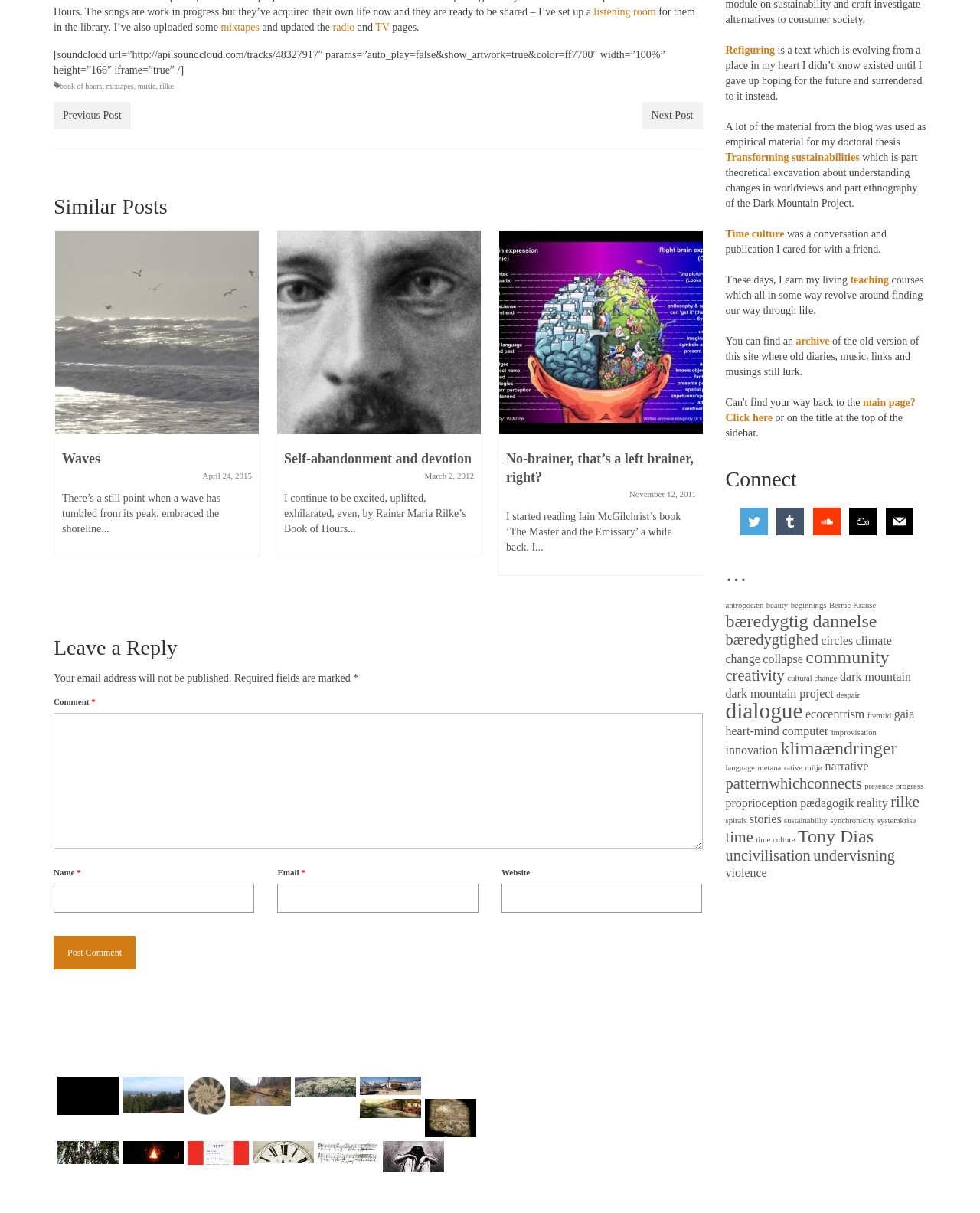Using the webpage screenshot and the element description Time culture, determine the bounding box coordinates. Specify the coordinates in the format (top-left x, top-left y, bottom-right x, bottom-right y) with values ranging from 0 to 1.

[0.74, 0.188, 0.8, 0.198]